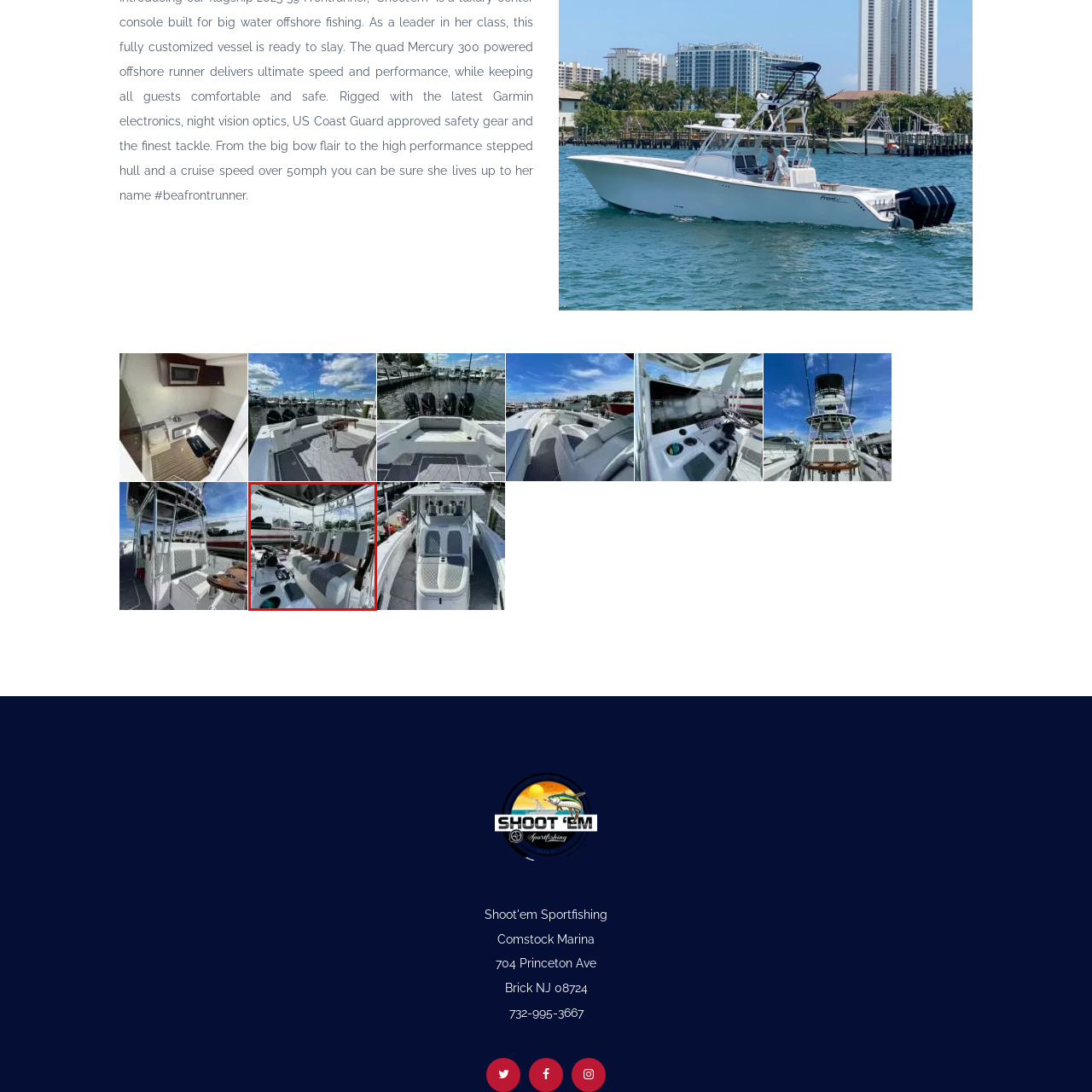What type of trips is the boat suitable for?
Direct your attention to the image inside the red bounding box and provide a detailed explanation in your answer.

The caption describes the boat's interior as perfect for leisurely excursions or fishing trips, indicating that the vessel is well-suited for these types of activities. The comfortable seating areas and well-equipped dashboard area suggest that the boat is designed for relaxation and functionality, making it an ideal choice for these types of trips.